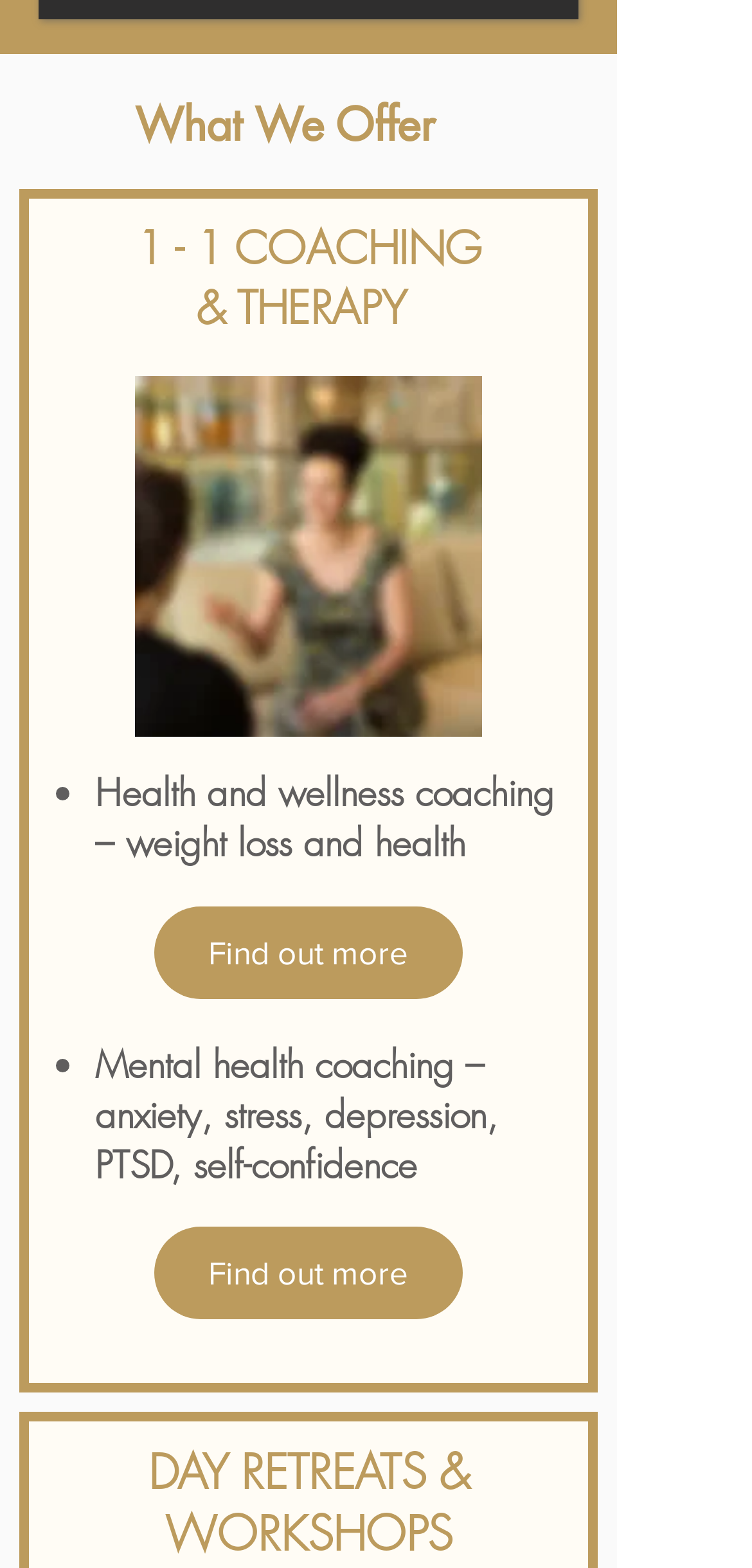Identify the bounding box coordinates of the HTML element based on this description: "Find out more".

[0.205, 0.578, 0.615, 0.637]